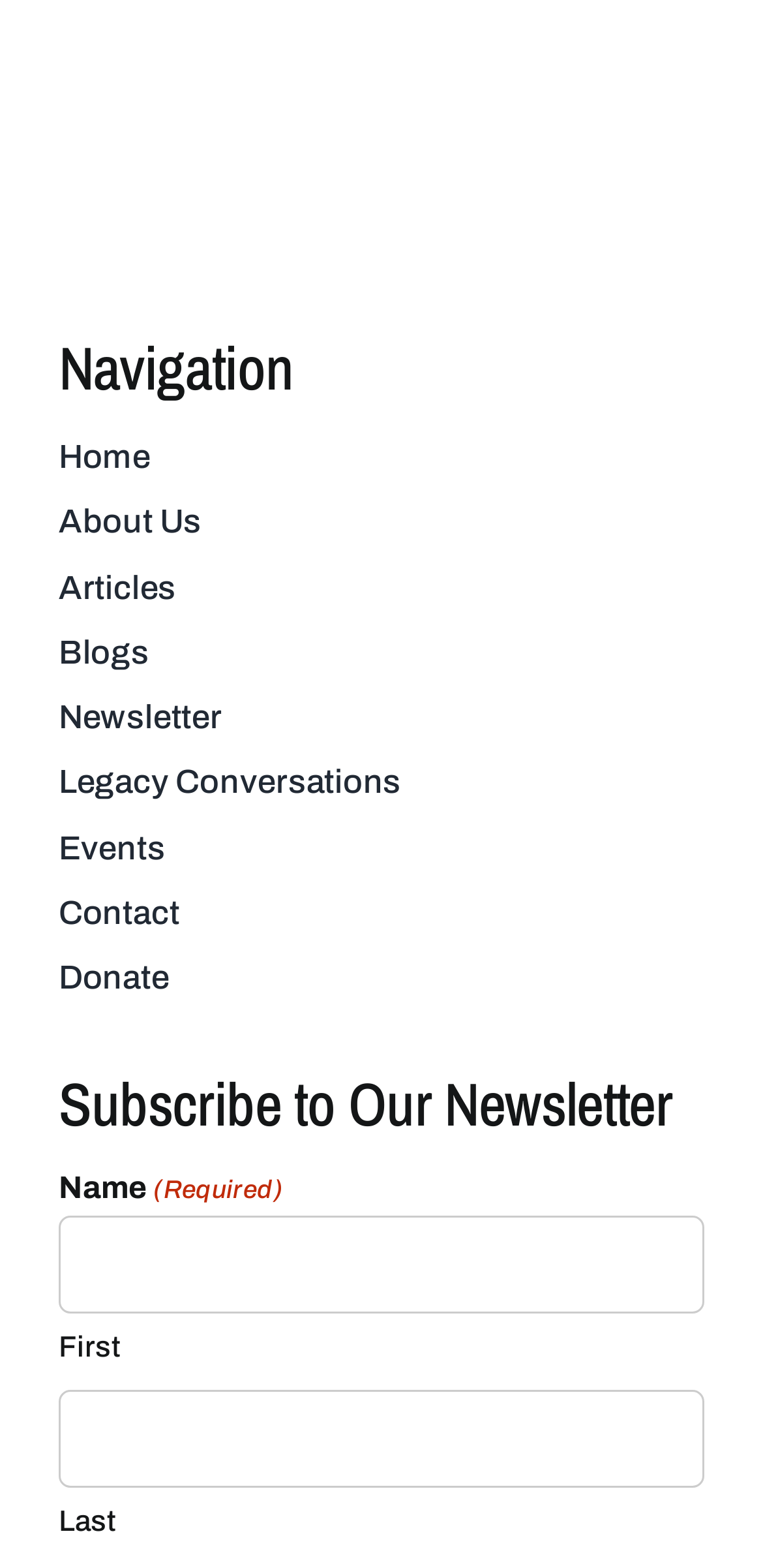Identify the bounding box coordinates for the element you need to click to achieve the following task: "Enter last name". The coordinates must be four float values ranging from 0 to 1, formatted as [left, top, right, bottom].

[0.077, 0.886, 0.923, 0.948]